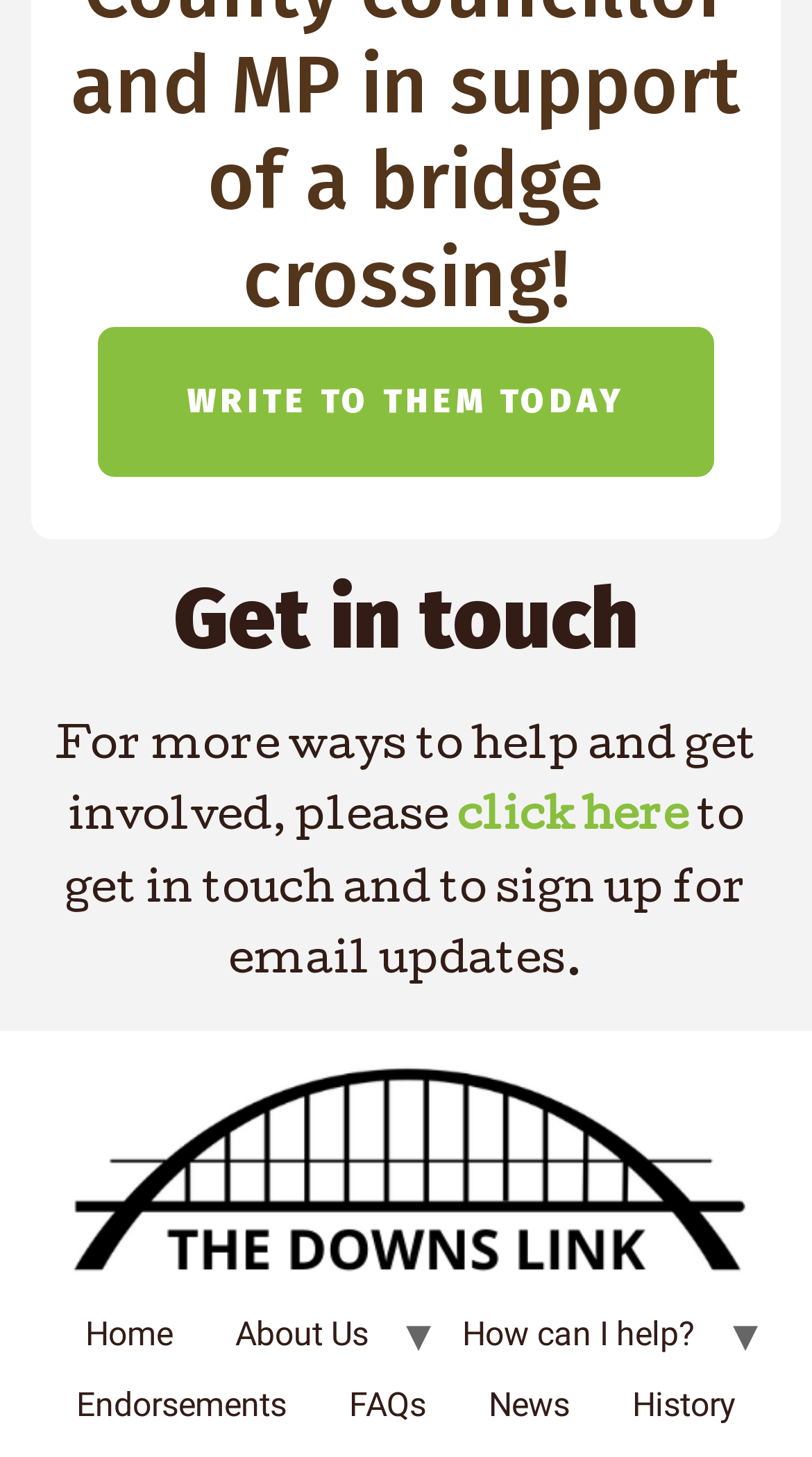Find the bounding box coordinates for the area that should be clicked to accomplish the instruction: "Click the 'Home' link".

[0.067, 0.892, 0.251, 0.94]